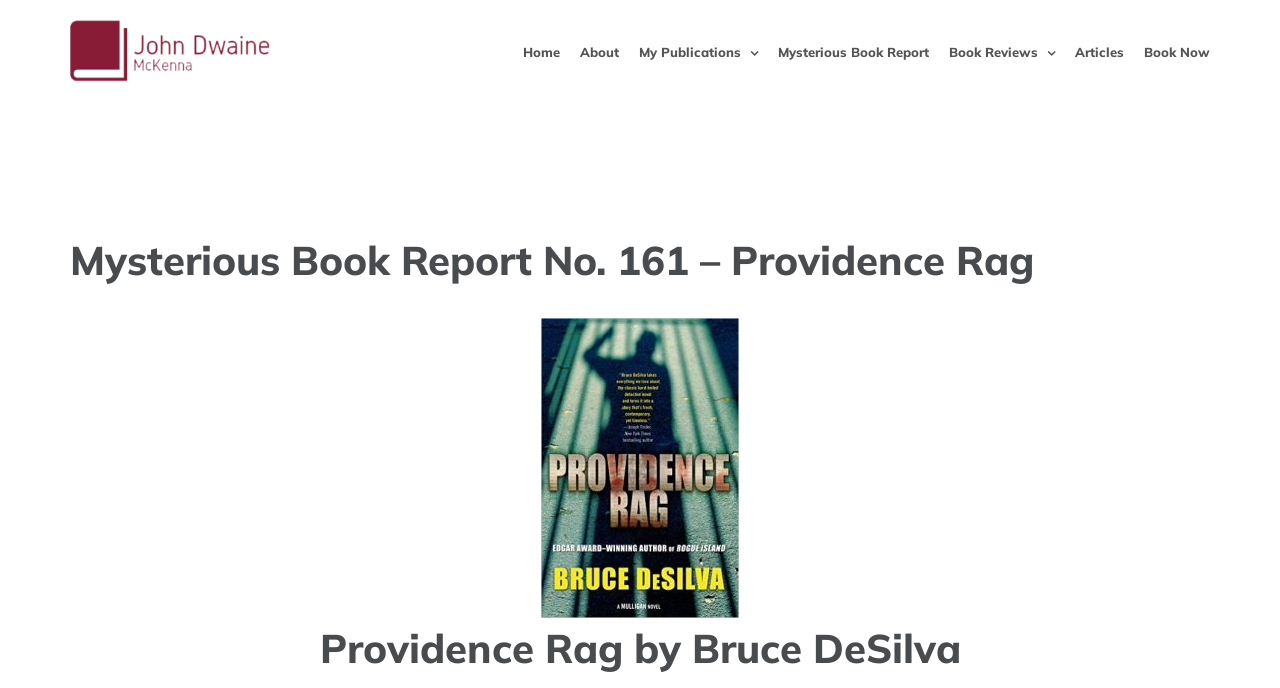Find the bounding box coordinates for the element described here: "Book Reviews".

[0.741, 0.007, 0.824, 0.145]